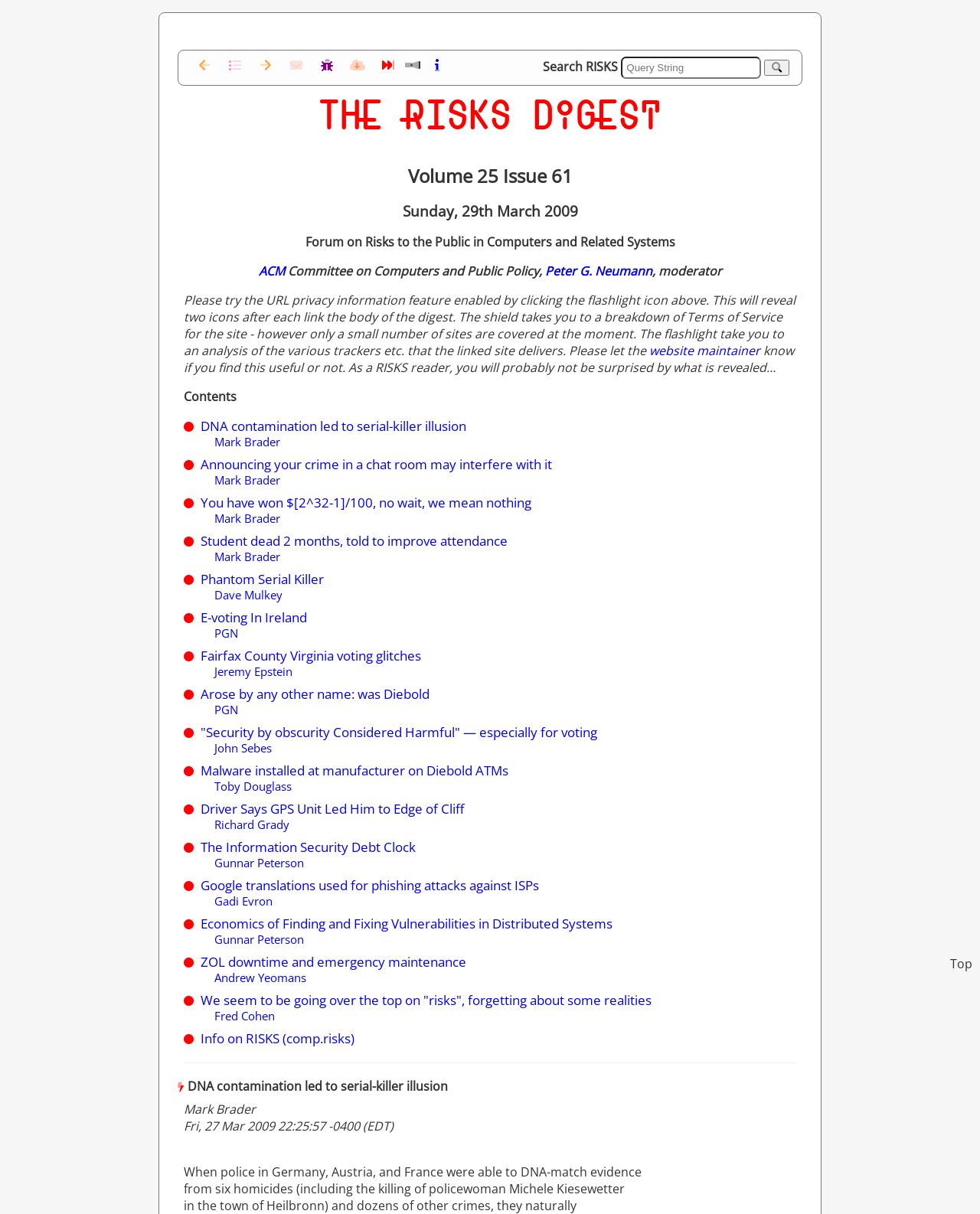Locate the bounding box coordinates of the clickable region necessary to complete the following instruction: "Search RISKS". Provide the coordinates in the format of four float numbers between 0 and 1, i.e., [left, top, right, bottom].

[0.634, 0.047, 0.777, 0.065]